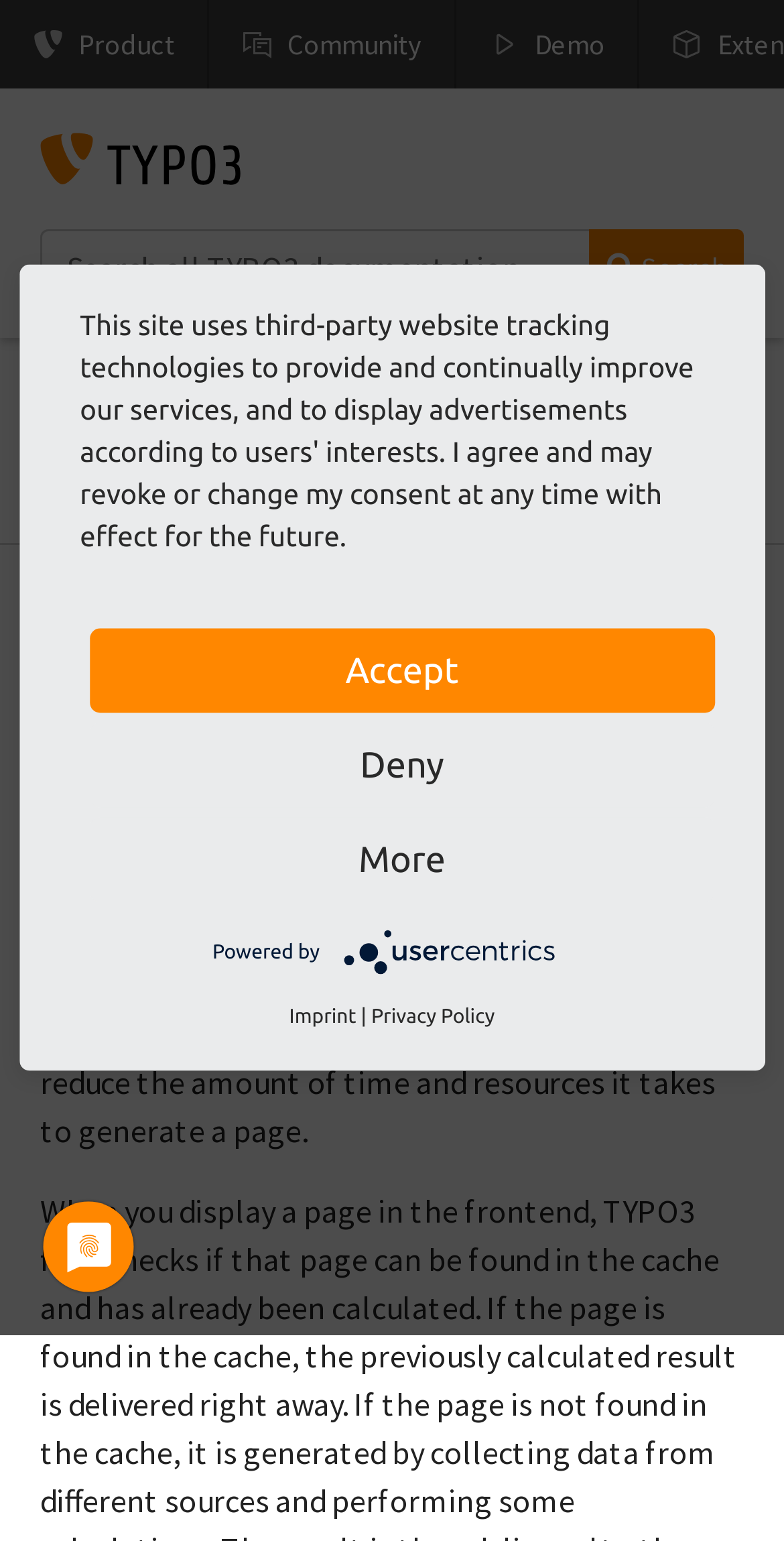Identify the bounding box coordinates of the region that needs to be clicked to carry out this instruction: "View the 'TYPO3 Logo'". Provide these coordinates as four float numbers ranging from 0 to 1, i.e., [left, top, right, bottom].

[0.051, 0.086, 0.308, 0.121]